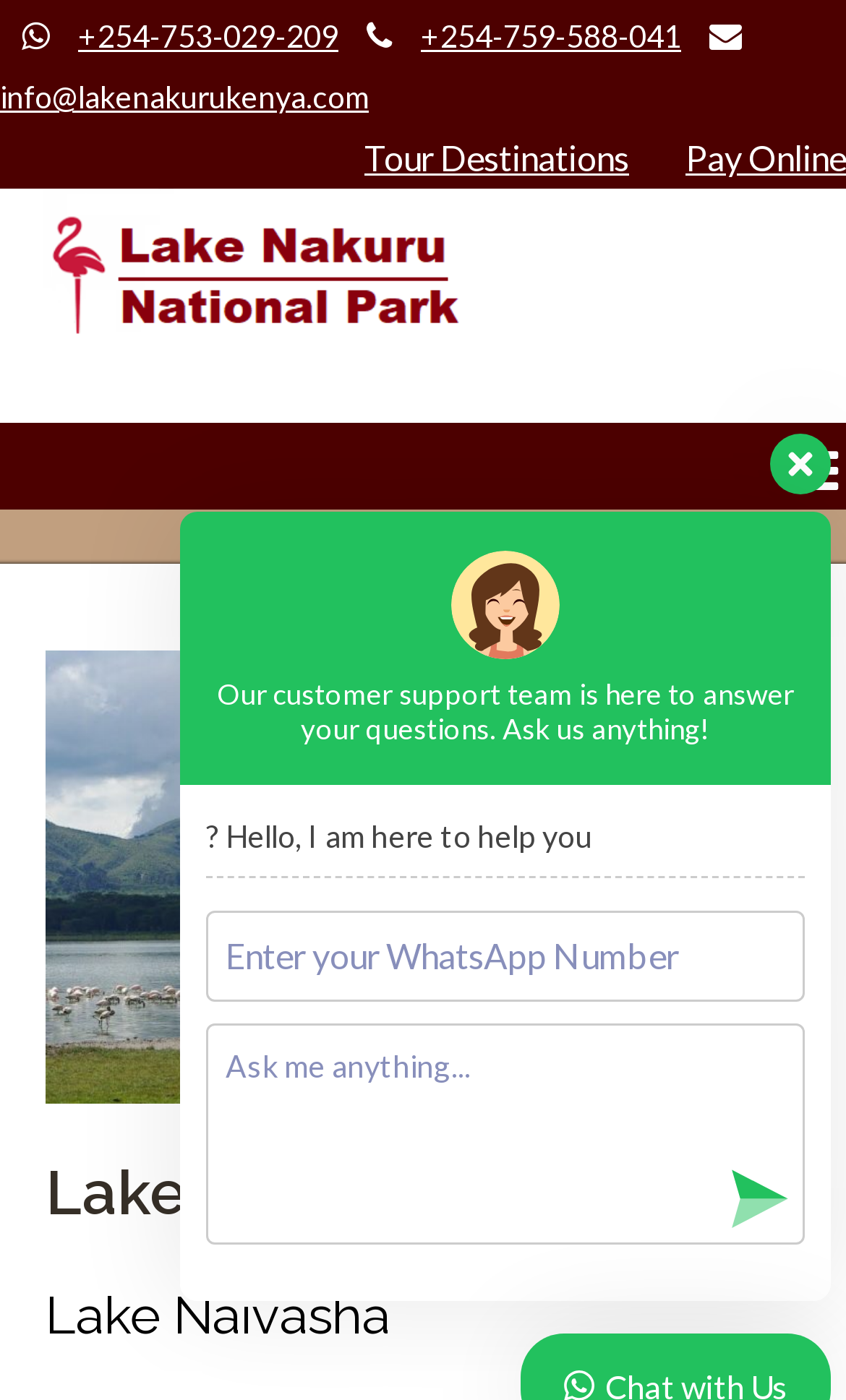What is the phone number for customer support?
Examine the webpage screenshot and provide an in-depth answer to the question.

I found the phone number for customer support by looking at the top of the webpage, where I saw two phone numbers listed. The first one is +254-753-029-209, which is the answer to this question.